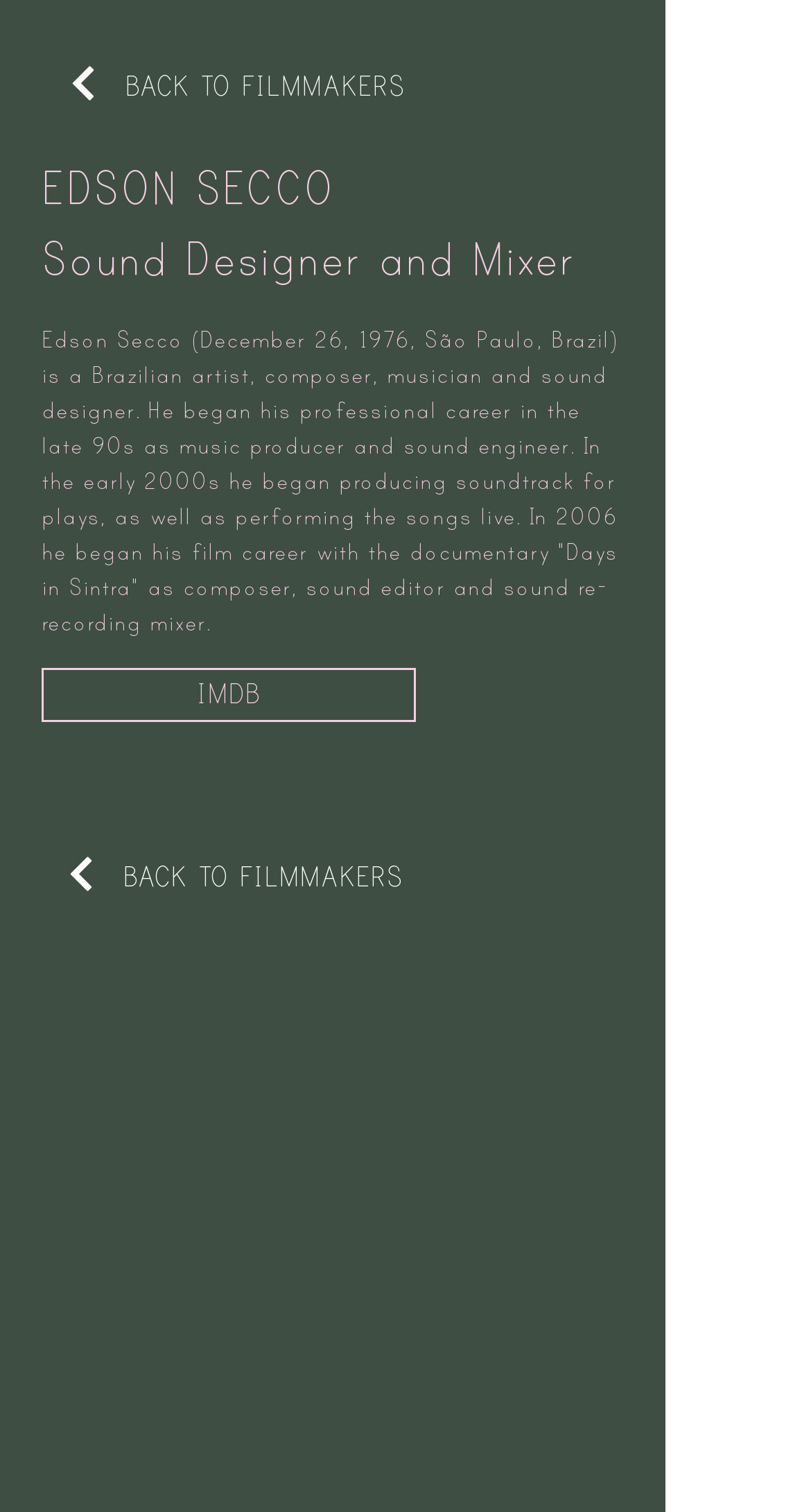Offer an extensive depiction of the webpage and its key elements.

The webpage is about Edson Secco, a Brazilian artist, composer, musician, and sound designer. At the top, there is a heading that reads "EDSON SECCO". Below this heading, there is a brief biography of Edson Secco, which describes his professional career in the music and film industries. 

To the top-right of the biography, there is a link labeled "Continuar", which is positioned near the top edge of the page. Another identical link "Continuar" is located at the top-left corner of the page. 

On the right side of the page, there are three headings stacked vertically. The topmost heading reads "BACK TO FILMMAKERS", followed by "Sound Designer and Mixer" below it, and another "BACK TO FILMMAKERS" heading at the bottom. 

Near the center of the page, there is a link labeled "IMDB", which is positioned to the right of the biography.